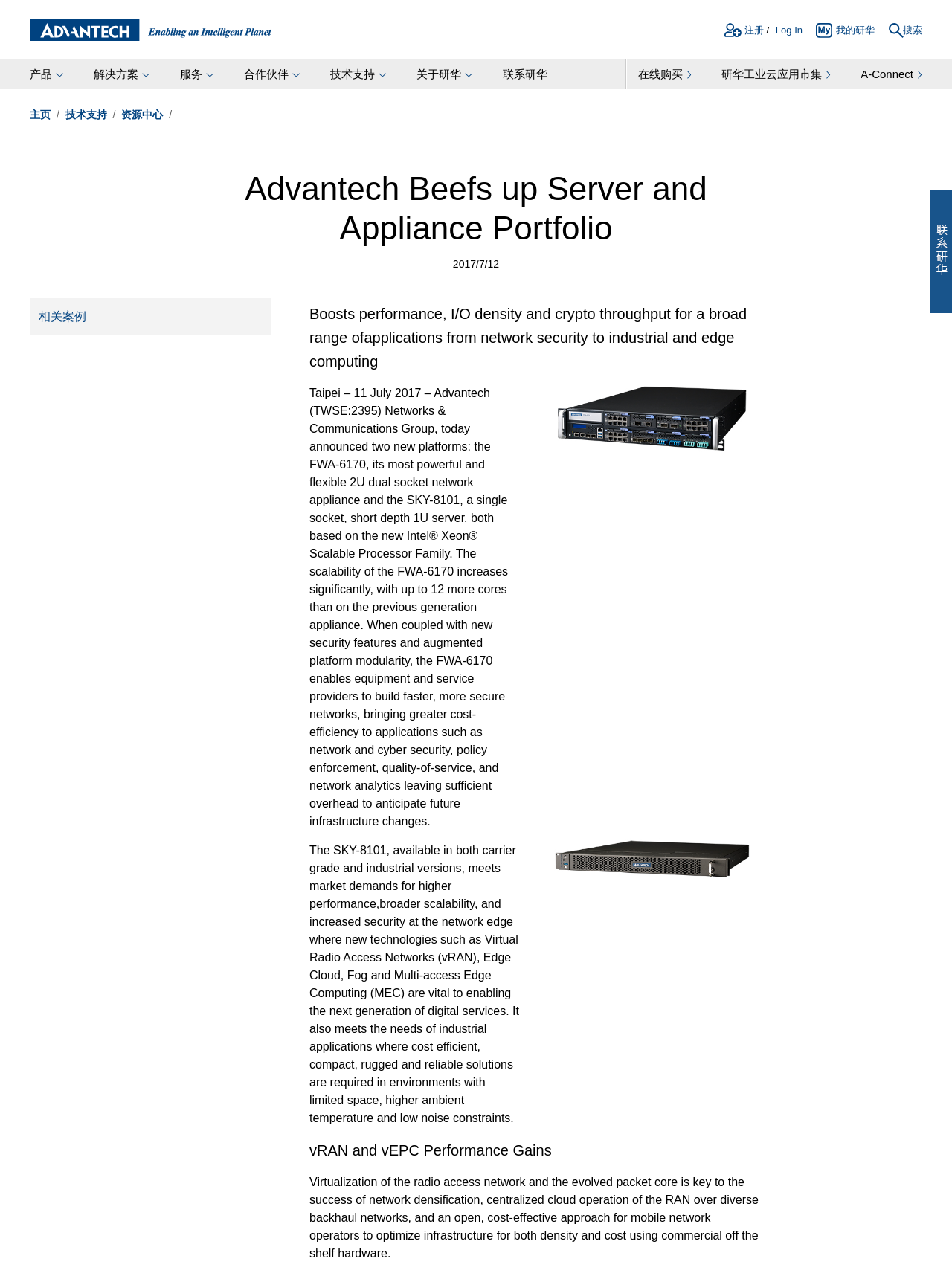Please identify the webpage's heading and generate its text content.

Advantech Beefs up Server and Appliance Portfolio